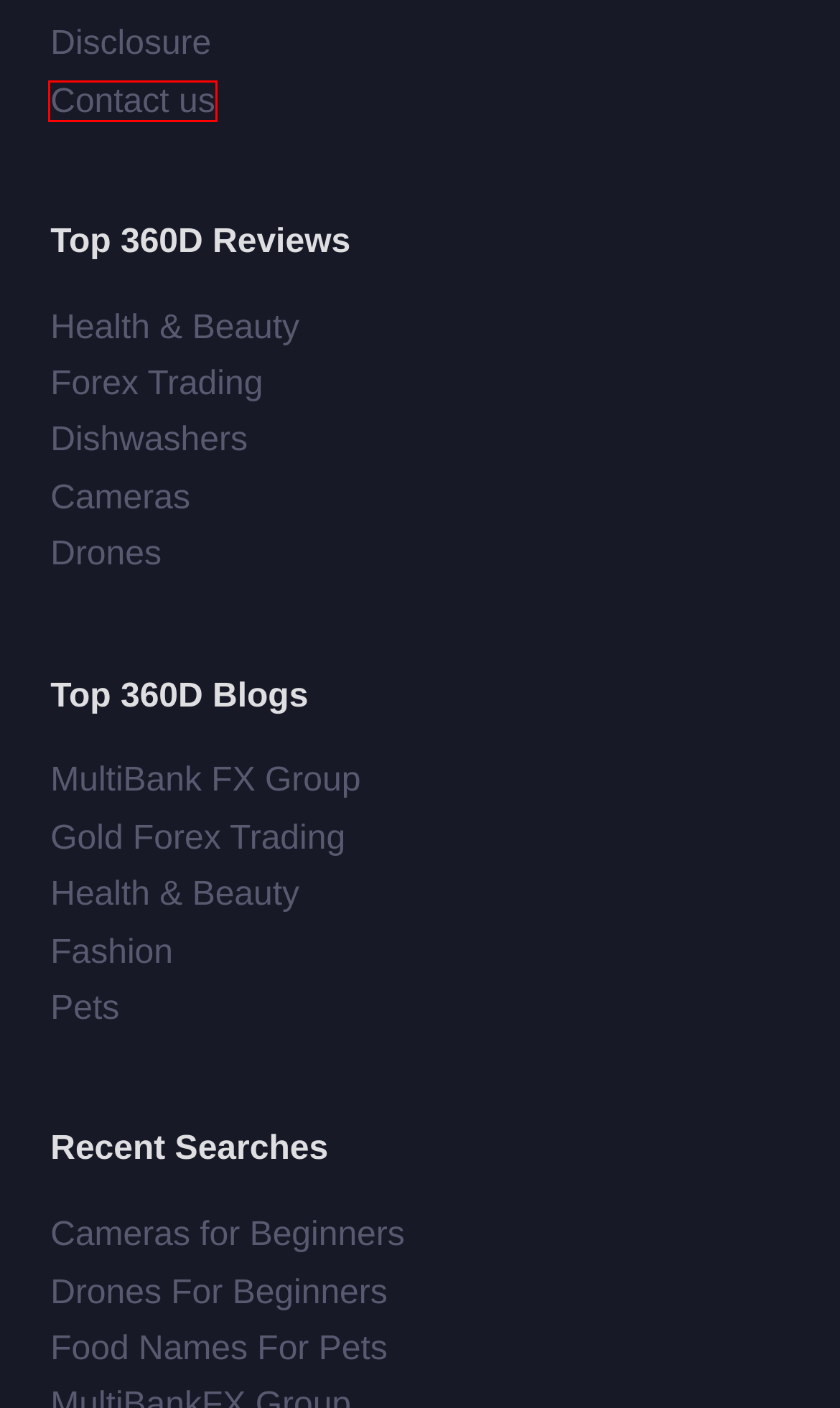Observe the provided screenshot of a webpage that has a red rectangle bounding box. Determine the webpage description that best matches the new webpage after clicking the element inside the red bounding box. Here are the candidates:
A. Forex Trading - A Comprehensive Guide For A Success Journey👌️
B. MultiBank FX Review - Unbiased Trader Feedback
C. Contact - Reviews 360D
D. Drones - Reviews 360D
E. Food Names For Pets - Reviews 360D 2024
F. Gold Forex Trading: Unlocking Opportunities | Reviews 360D
G. Fashion - Reviews 360D 2024
H. Health & Beauty - Reviews 360D 2024

C